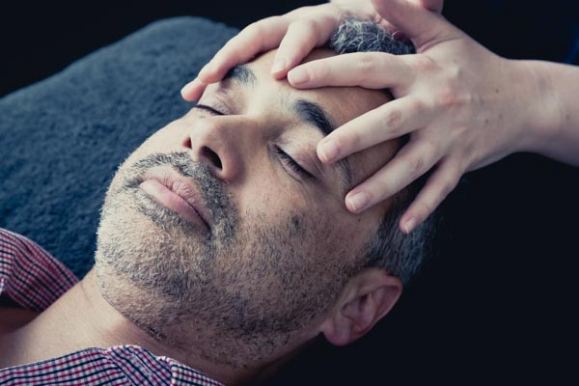Please respond to the question with a concise word or phrase:
What is the purpose of the hands cradling the man's forehead?

soothing and intentional